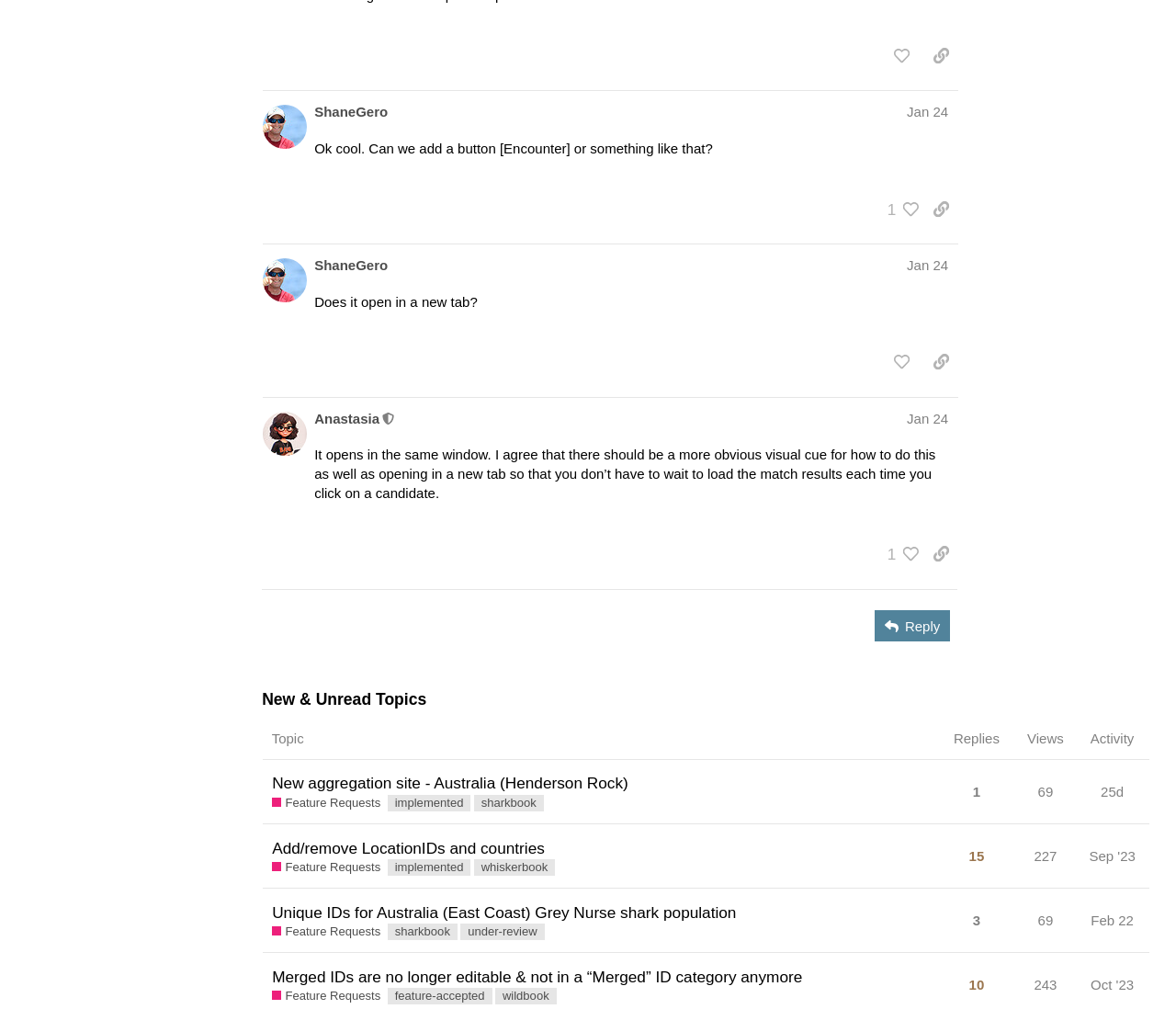Determine the bounding box coordinates of the region to click in order to accomplish the following instruction: "go to topic 'New aggregation site - Australia (Henderson Rock)'". Provide the coordinates as four float numbers between 0 and 1, specifically [left, top, right, bottom].

[0.231, 0.754, 0.534, 0.799]